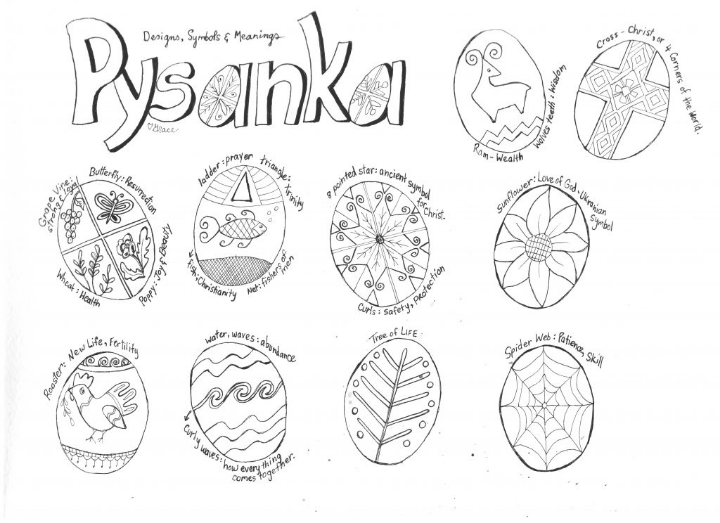Based on the image, please elaborate on the answer to the following question:
What is the significance of the ladder symbol?

The caption explains that the ladder is one of the unique symbols showcased in the pysanky designs, and it represents prayer.